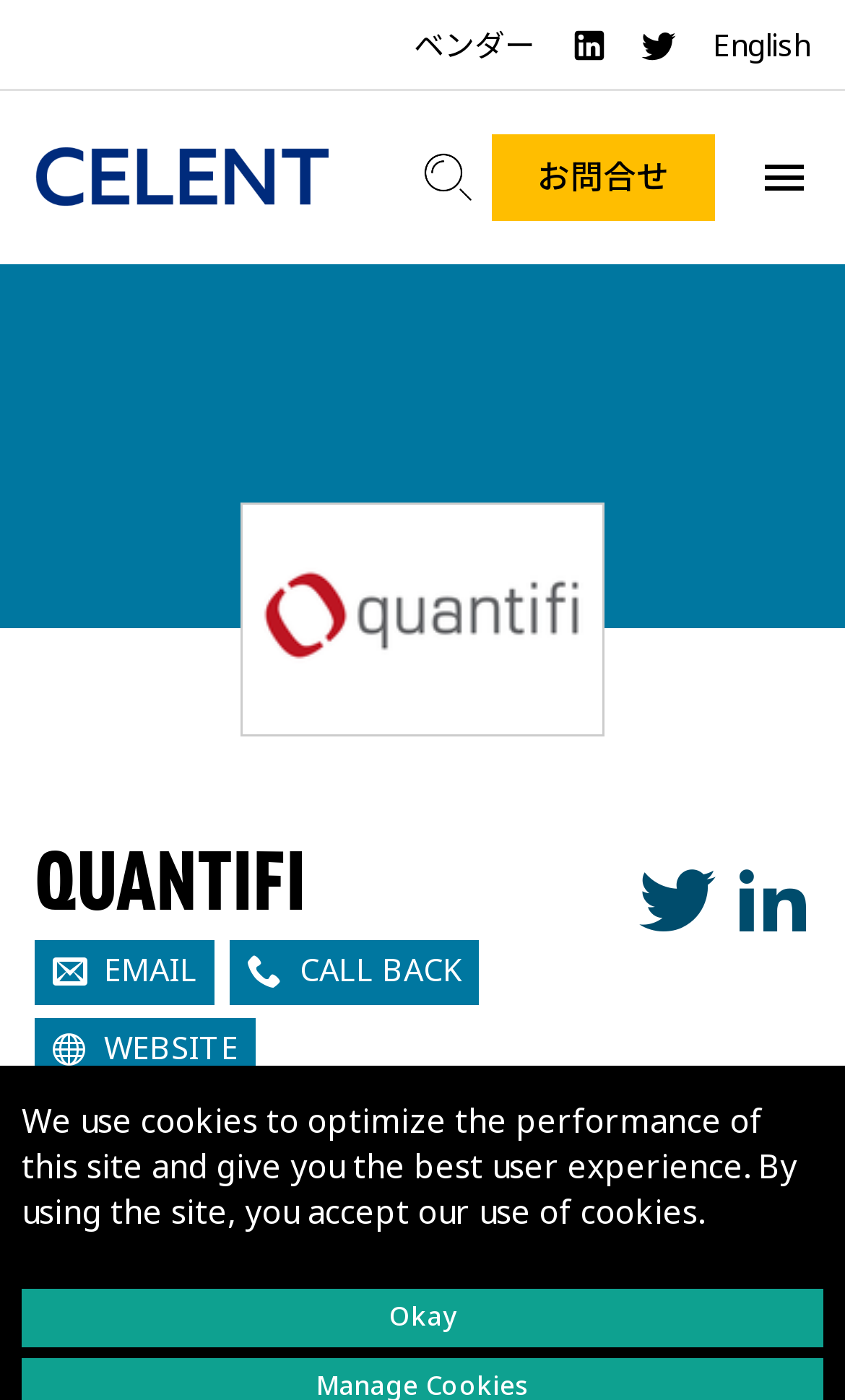Please find the bounding box coordinates of the element that you should click to achieve the following instruction: "Go to capital markets". The coordinates should be presented as four float numbers between 0 and 1: [left, top, right, bottom].

[0.733, 0.308, 0.841, 0.441]